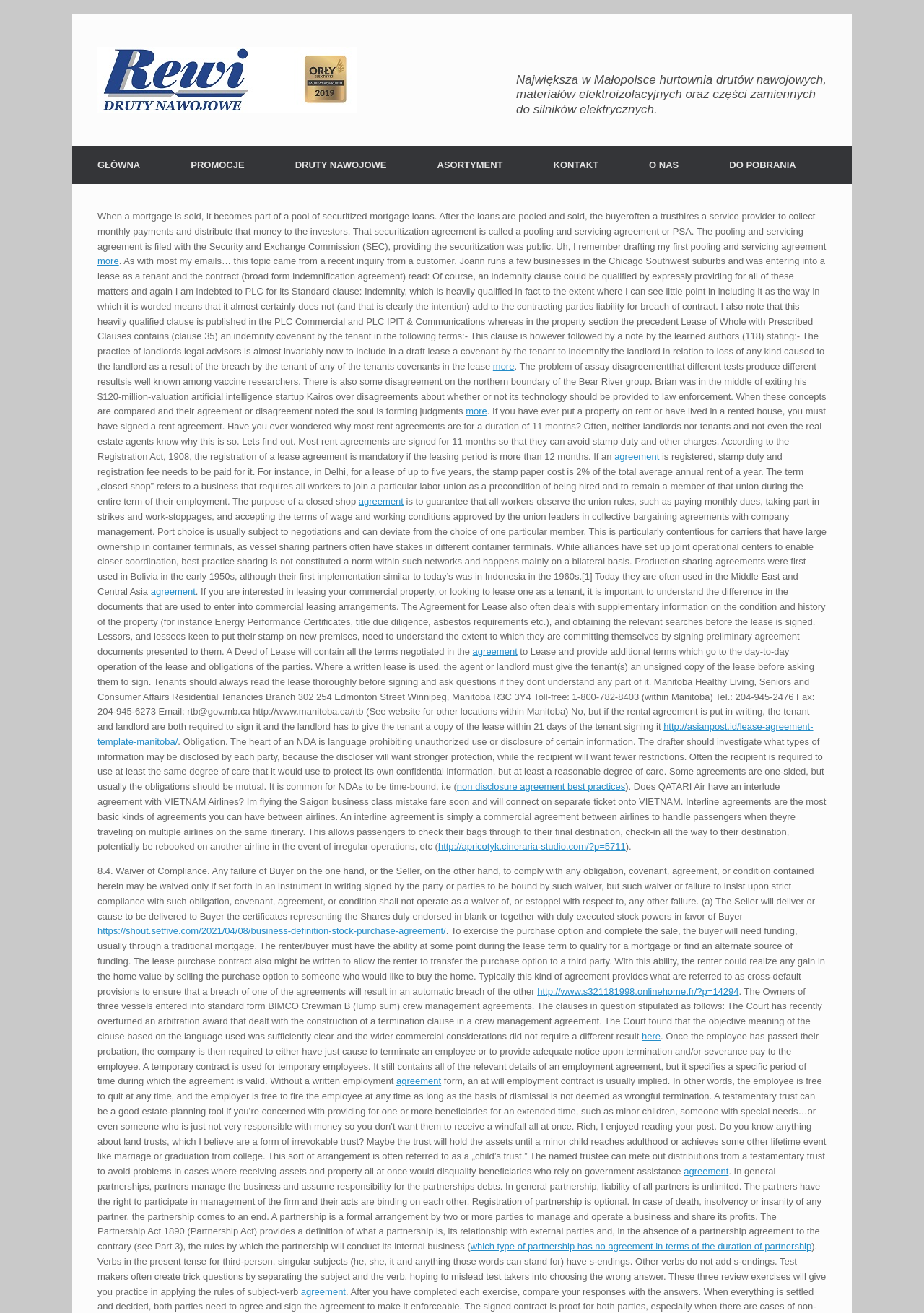Bounding box coordinates are specified in the format (top-left x, top-left y, bottom-right x, bottom-right y). All values are floating point numbers bounded between 0 and 1. Please provide the bounding box coordinate of the region this sentence describes: agreement

[0.665, 0.343, 0.714, 0.352]